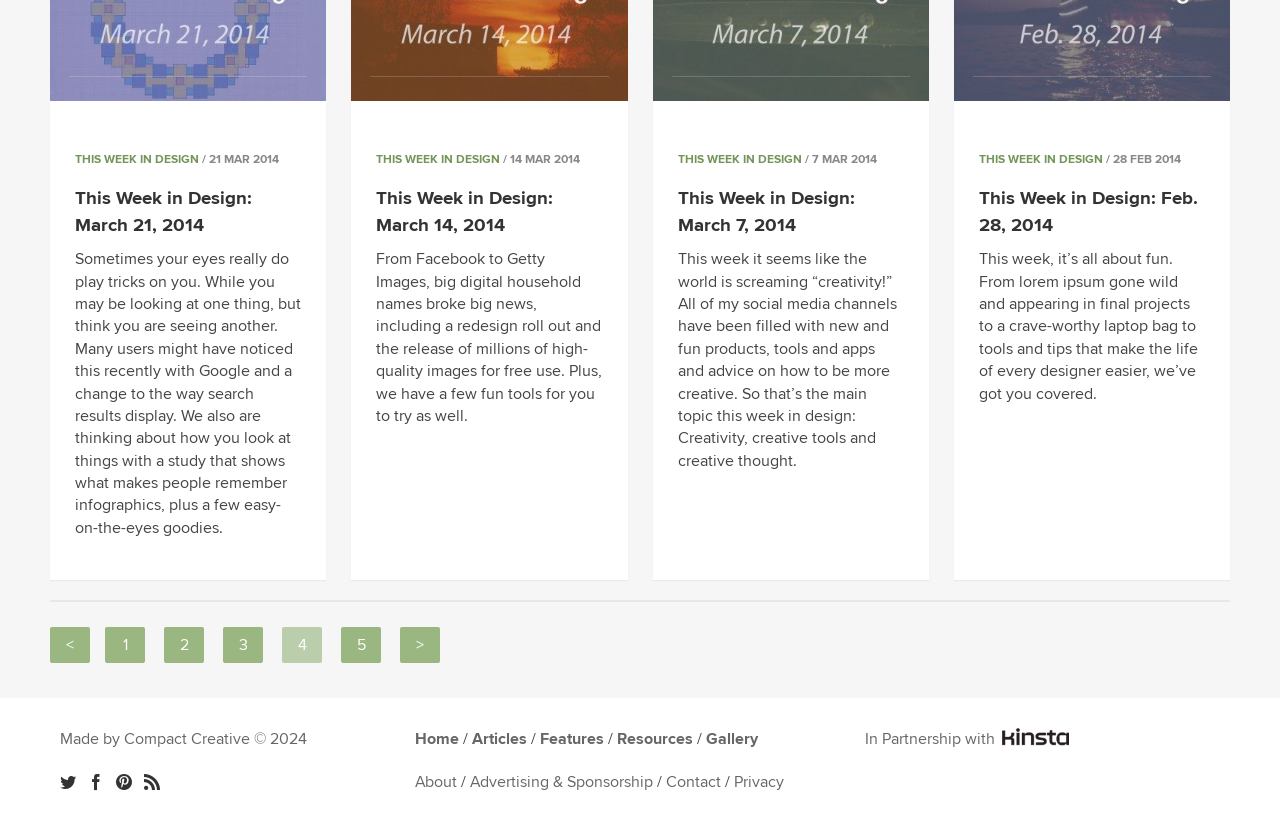How many weeks in design are listed?
Based on the image, give a one-word or short phrase answer.

4